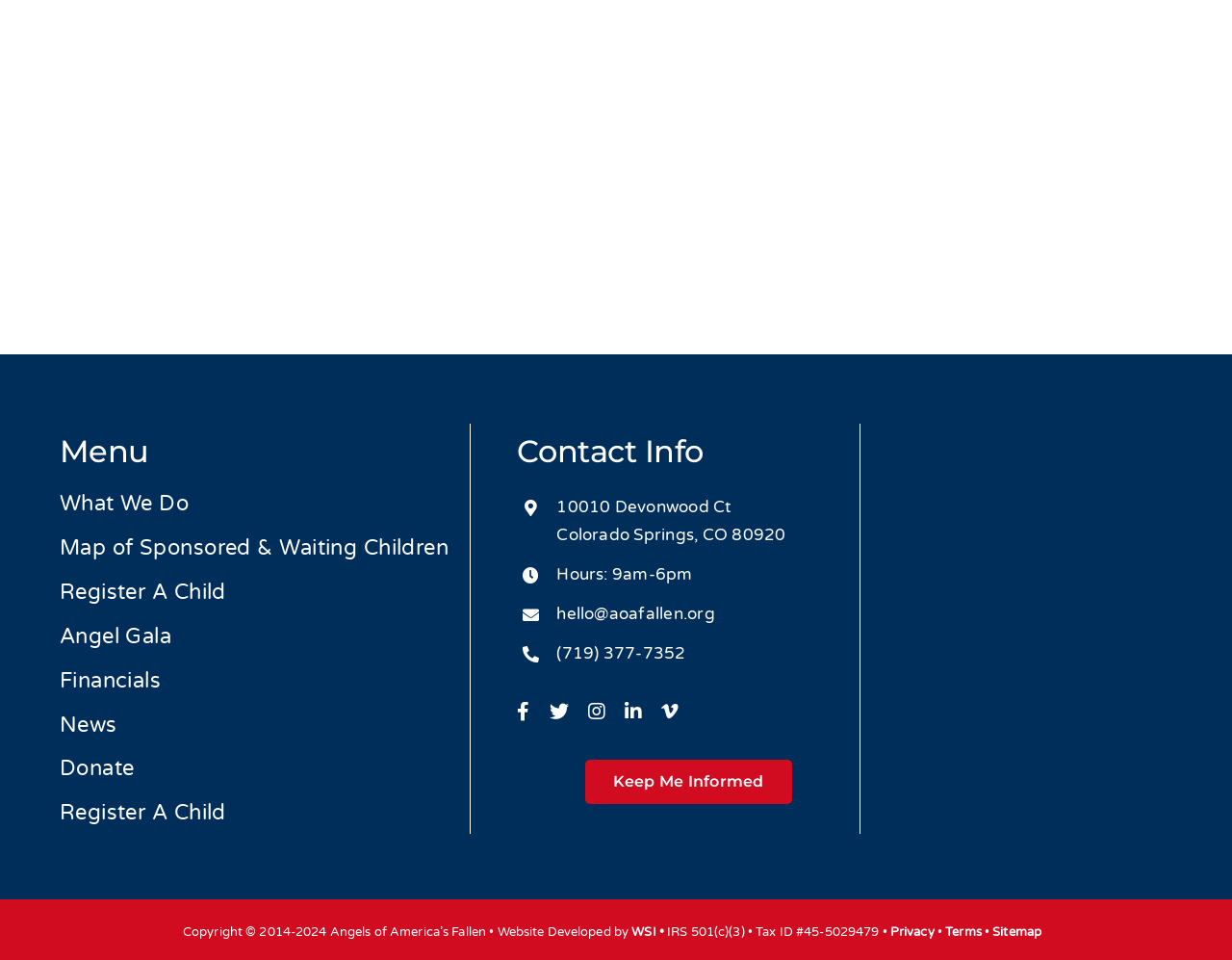What is the organization's address?
Answer the question with a single word or phrase, referring to the image.

10010 Devonwood Ct, Colorado Springs, CO 80920